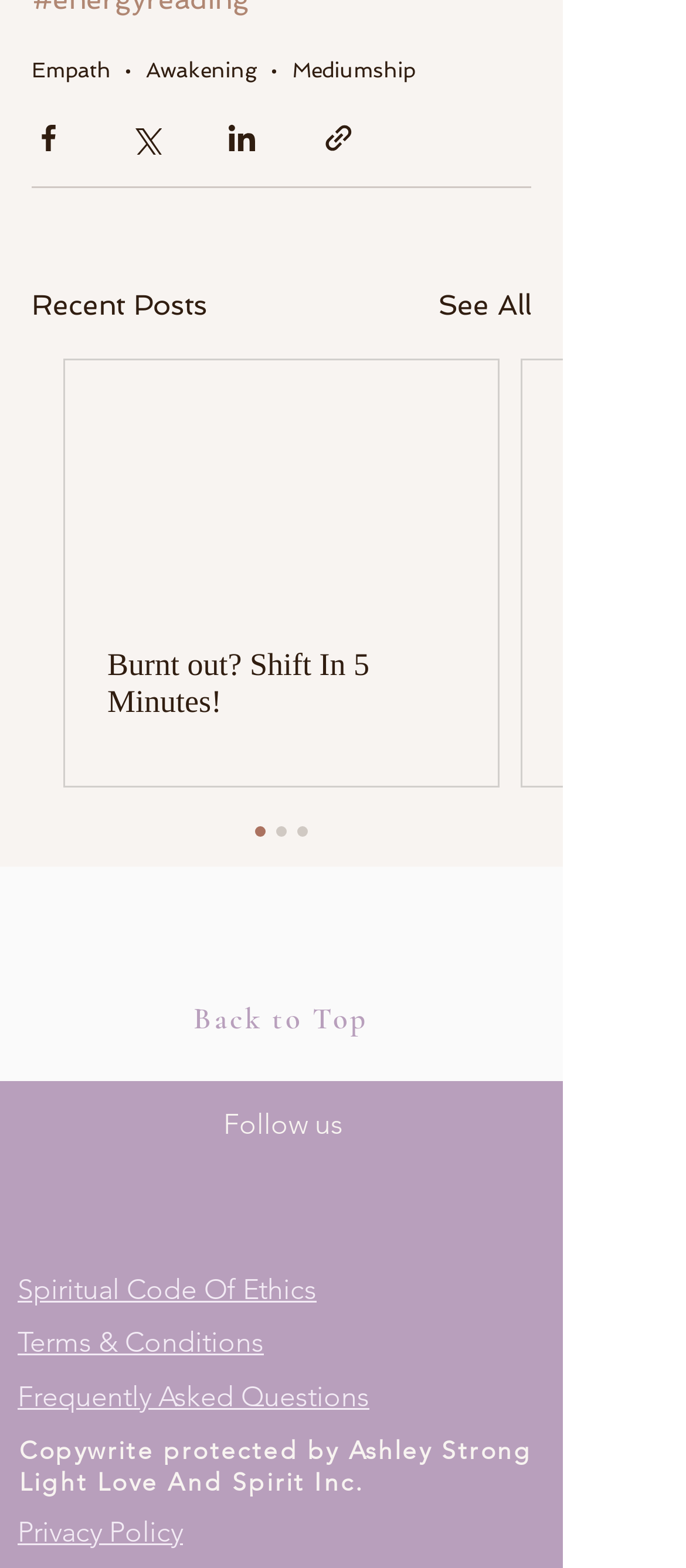Please identify the bounding box coordinates of the area that needs to be clicked to follow this instruction: "Click on 'LCOS 10.42 REL'".

None